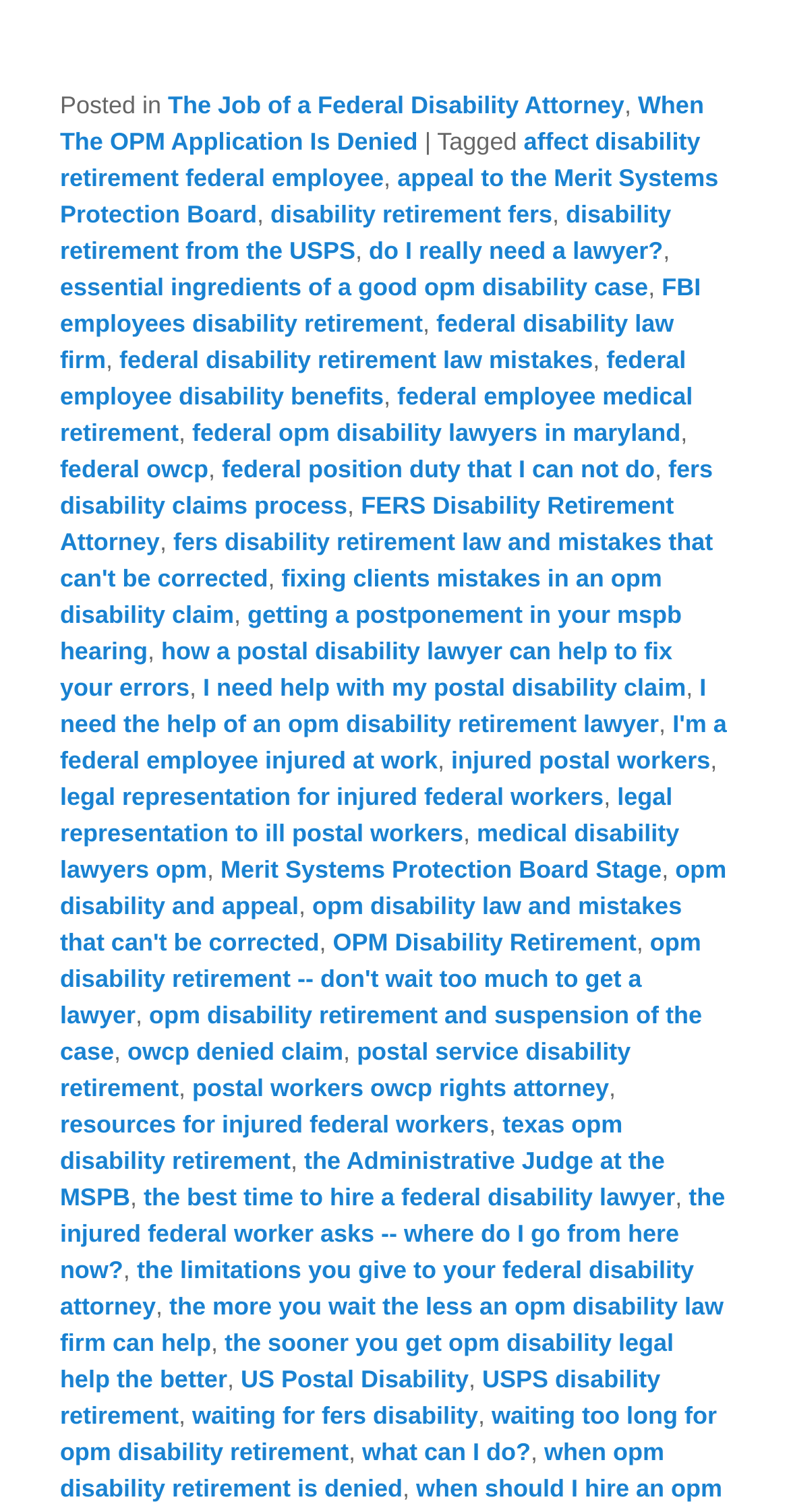Using the webpage screenshot, locate the HTML element that fits the following description and provide its bounding box: "owcp denied claim".

[0.162, 0.687, 0.435, 0.705]